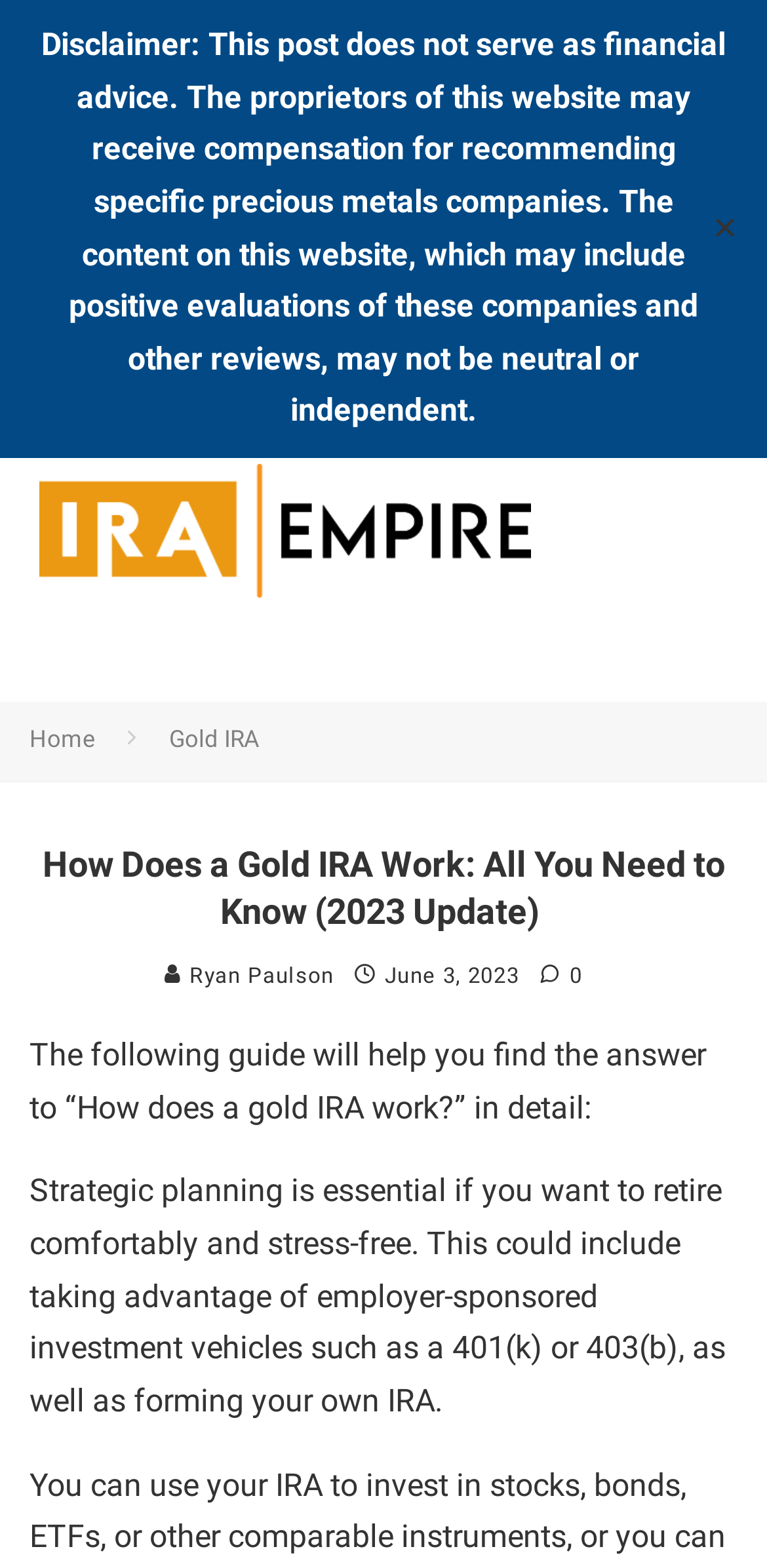Analyze the image and provide a detailed answer to the question: What type of investment vehicles are mentioned?

The webpage mentions that strategic planning includes taking advantage of employer-sponsored investment vehicles such as a 401(k) or 403(b), which are types of retirement savings plans.